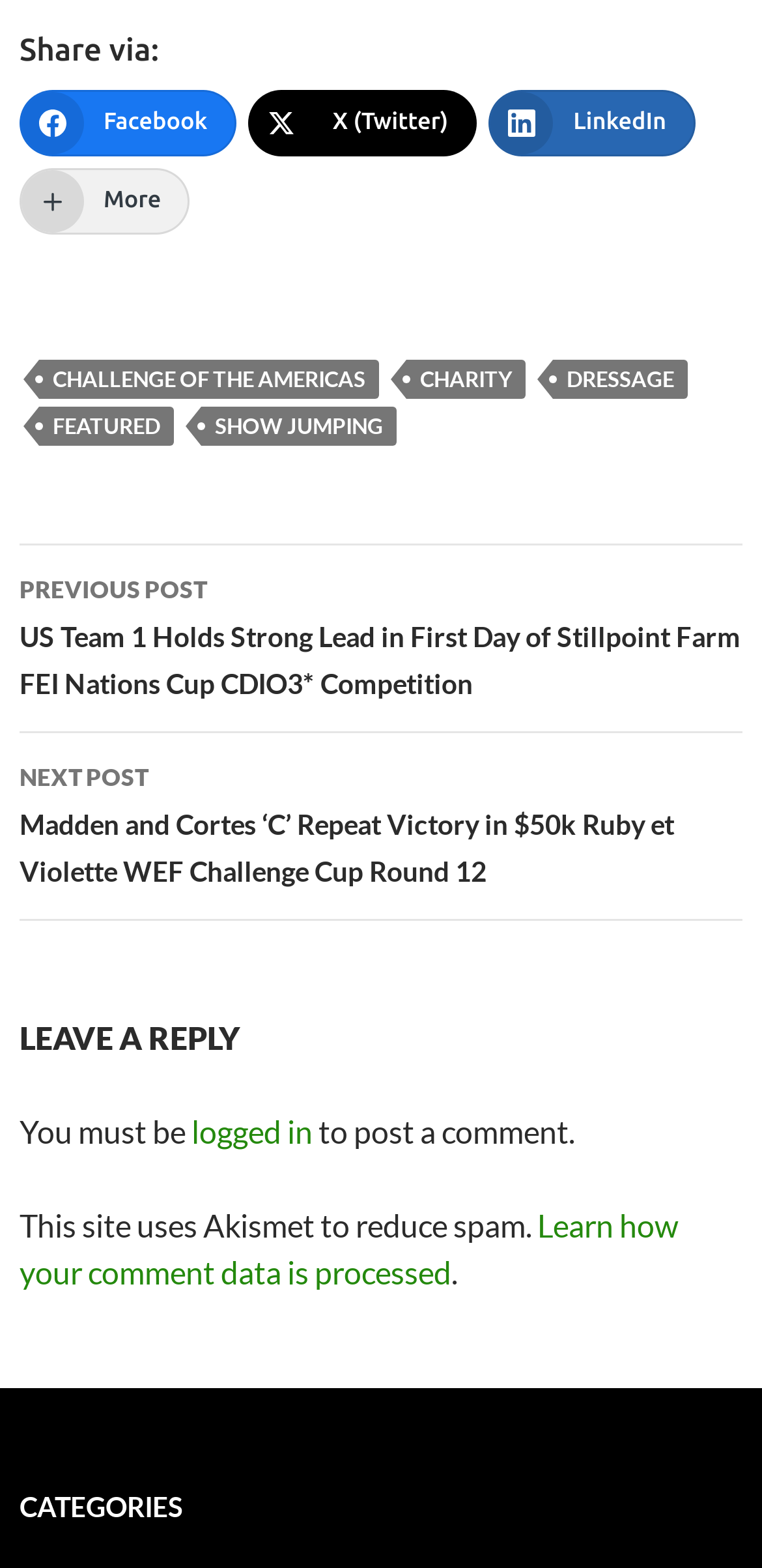Based on the element description: "logged in", identify the UI element and provide its bounding box coordinates. Use four float numbers between 0 and 1, [left, top, right, bottom].

[0.251, 0.709, 0.41, 0.733]